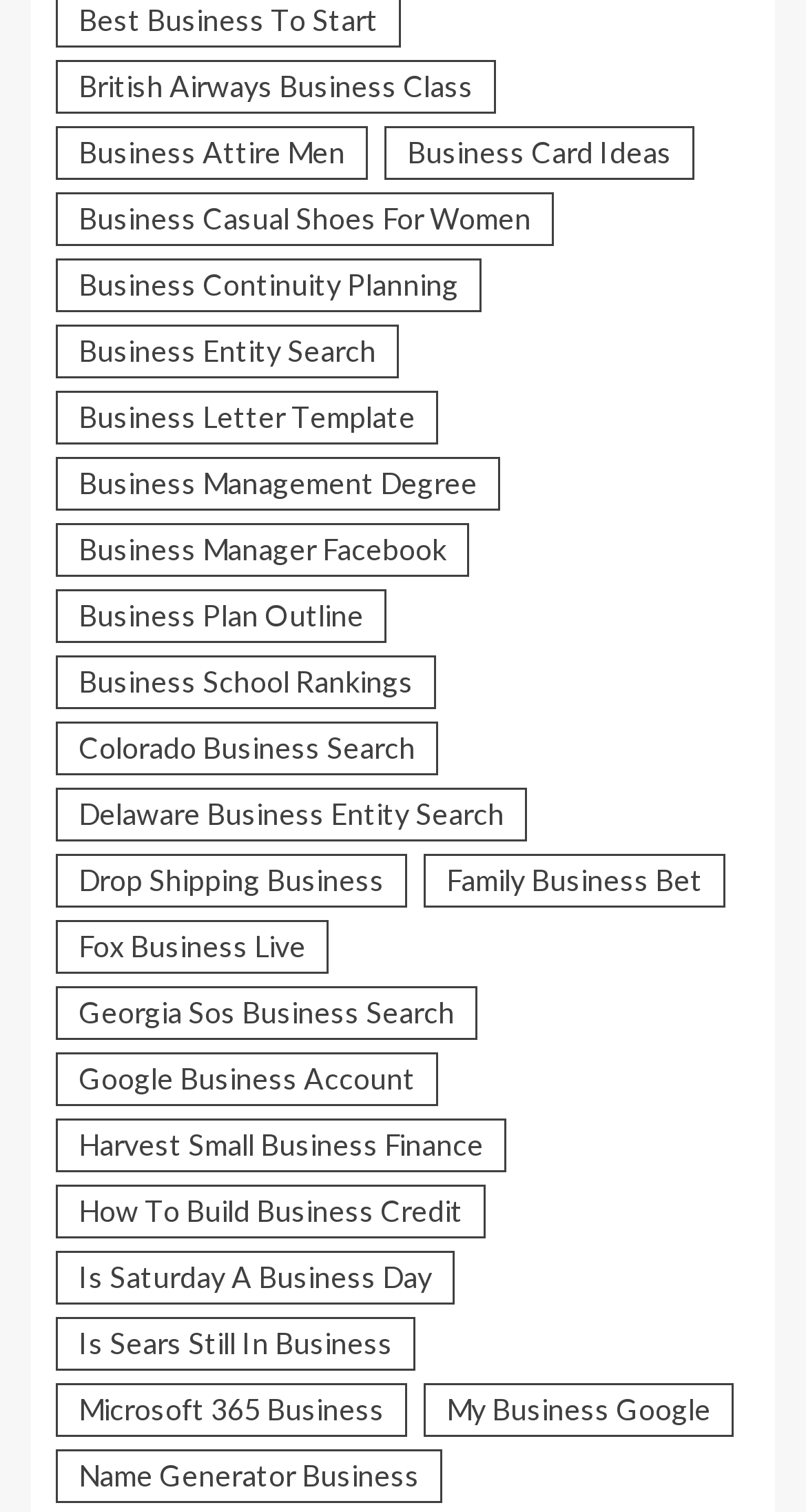Specify the bounding box coordinates of the area that needs to be clicked to achieve the following instruction: "Learn about Business Continuity Planning".

[0.069, 0.171, 0.597, 0.207]